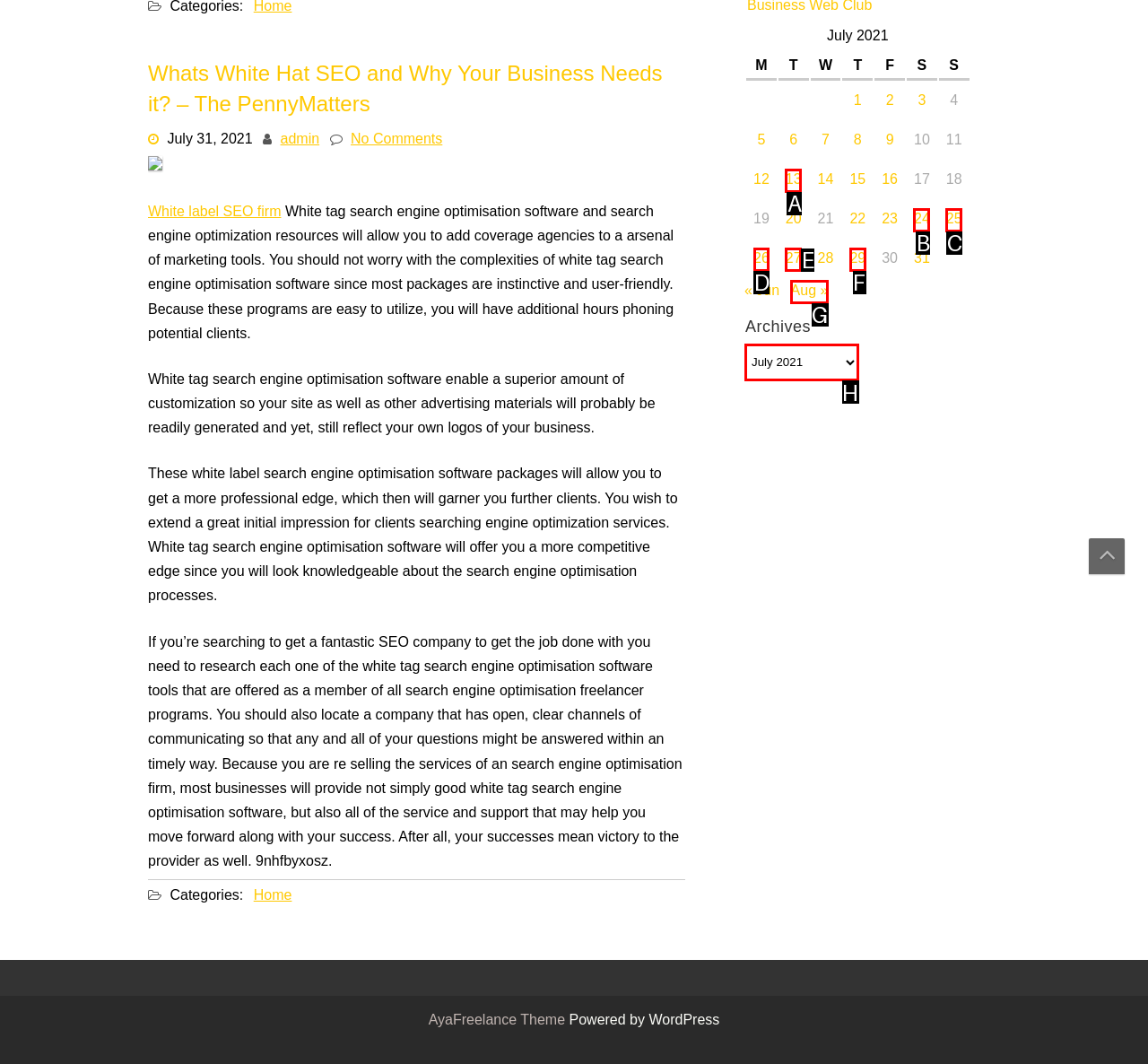Identify the UI element described as: 29
Answer with the option's letter directly.

F